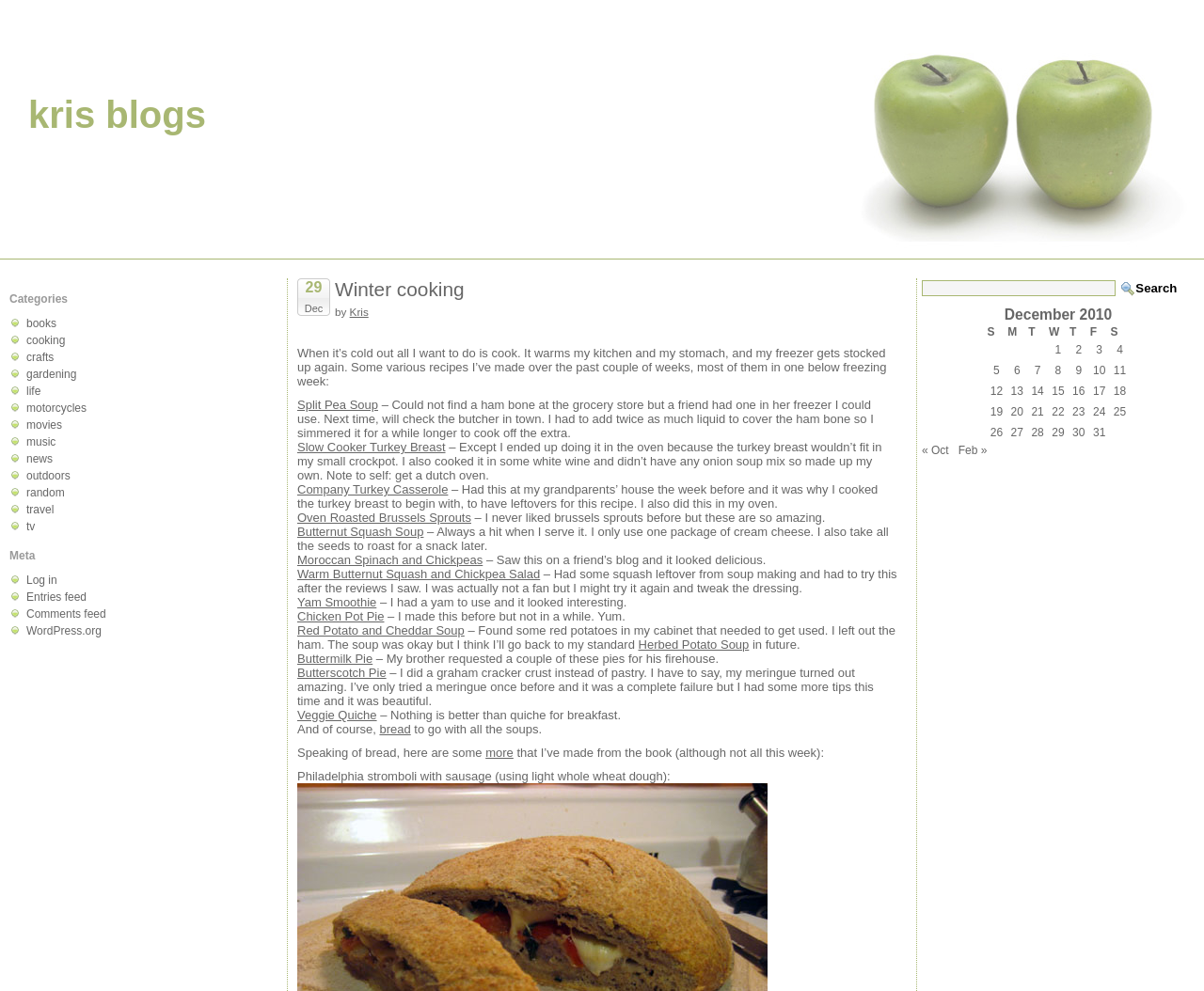What is the tone of the blog post?
Please provide a single word or phrase answer based on the image.

Informal and personal